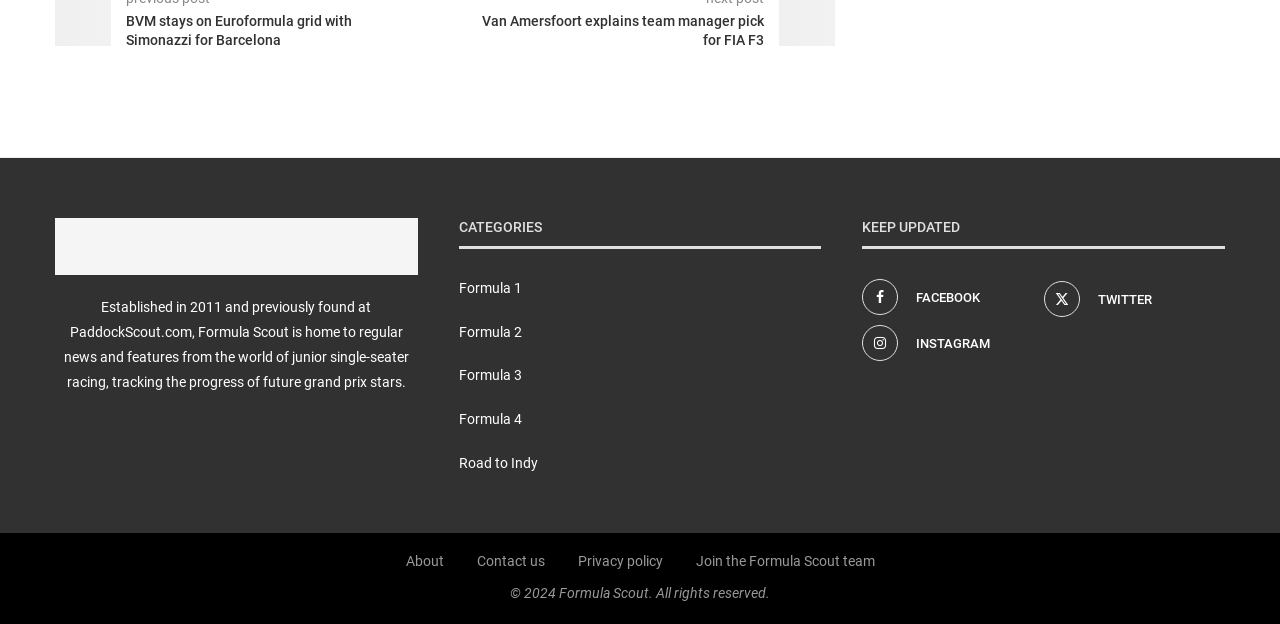Give a succinct answer to this question in a single word or phrase: 
What is the name of the racing category above Formula 1?

Formula 2